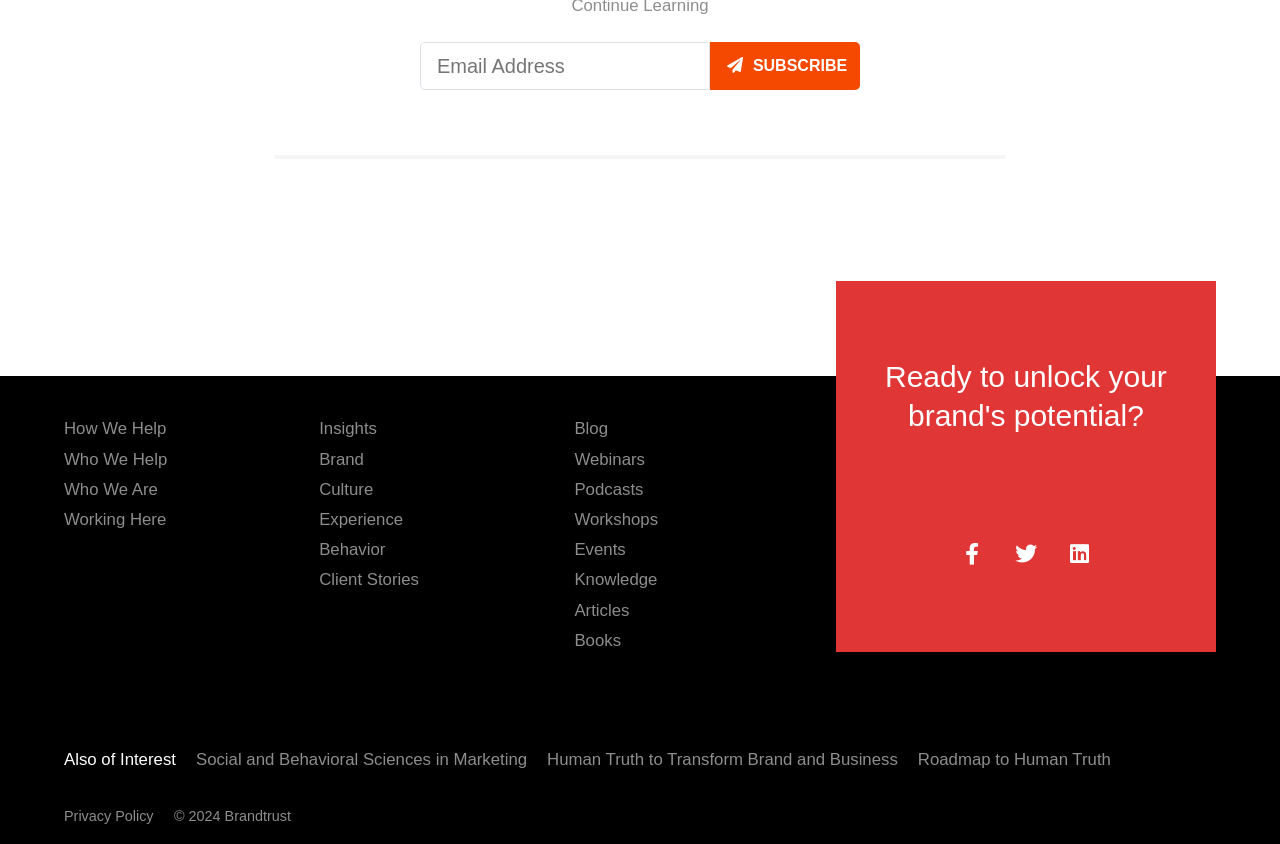Specify the bounding box coordinates of the area that needs to be clicked to achieve the following instruction: "Learn about how we help".

[0.05, 0.491, 0.249, 0.527]